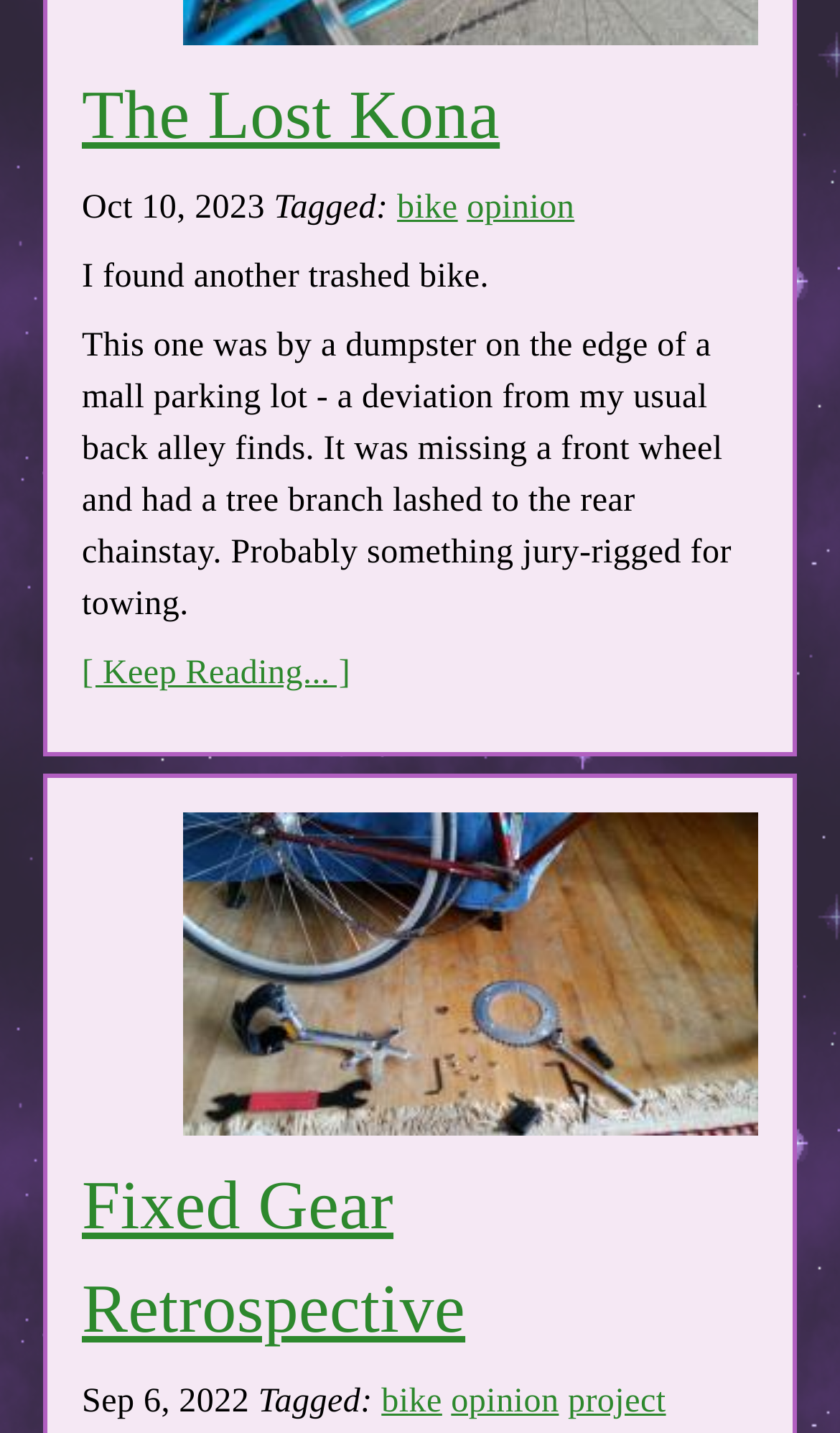What is the latest article about?
Analyze the screenshot and provide a detailed answer to the question.

I looked at the text of the latest article, which is the one with the date 'Oct 10, 2023'. The text mentions finding a trashed bike, so I inferred that the article is about that.